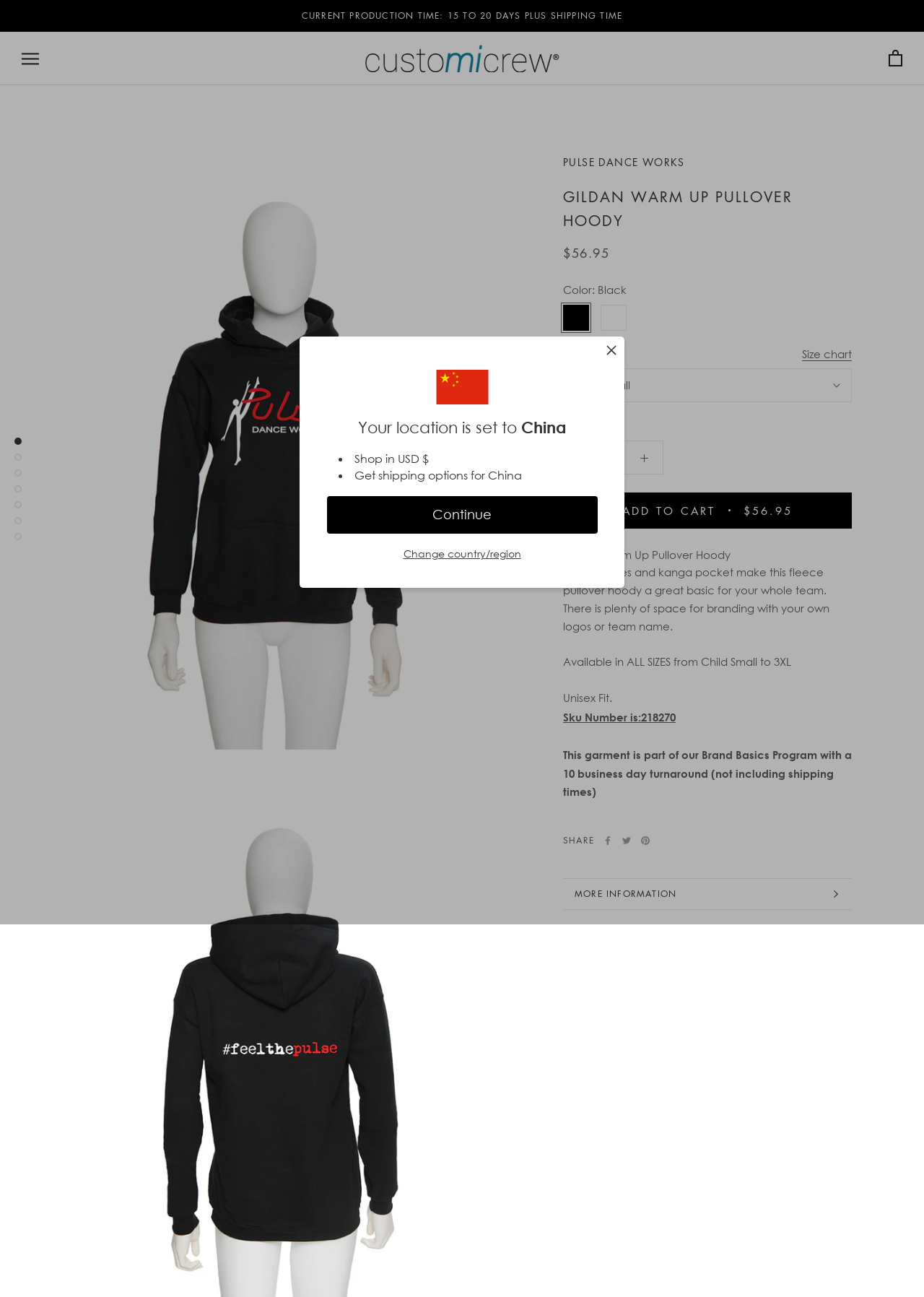Based on the element description: "Continue", identify the UI element and provide its bounding box coordinates. Use four float numbers between 0 and 1, [left, top, right, bottom].

[0.354, 0.383, 0.646, 0.412]